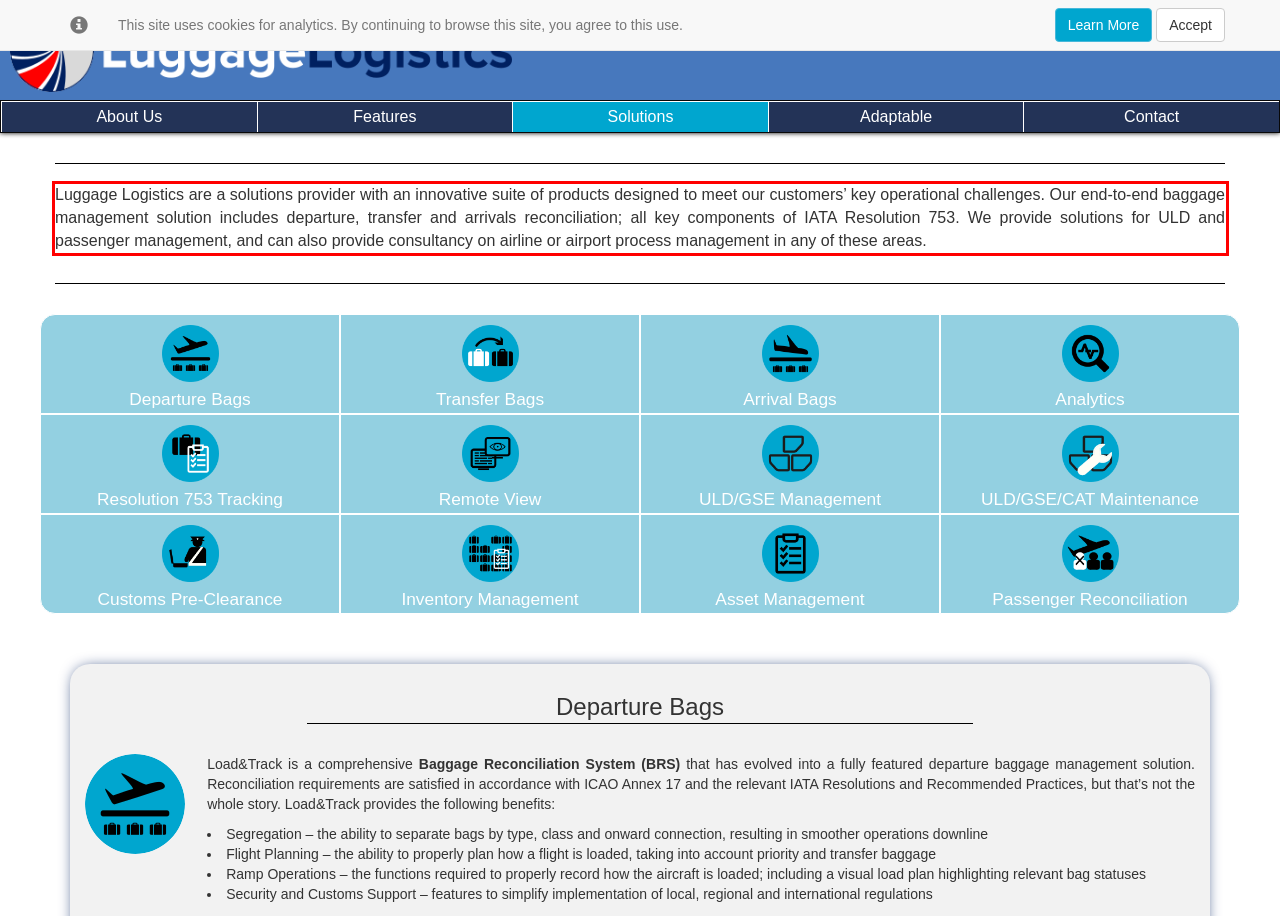Extract and provide the text found inside the red rectangle in the screenshot of the webpage.

Luggage Logistics are a solutions provider with an innovative suite of products designed to meet our customers’ key operational challenges. Our end-to-end baggage management solution includes departure, transfer and arrivals reconciliation; all key components of IATA Resolution 753. We provide solutions for ULD and passenger management, and can also provide consultancy on airline or airport process management in any of these areas.